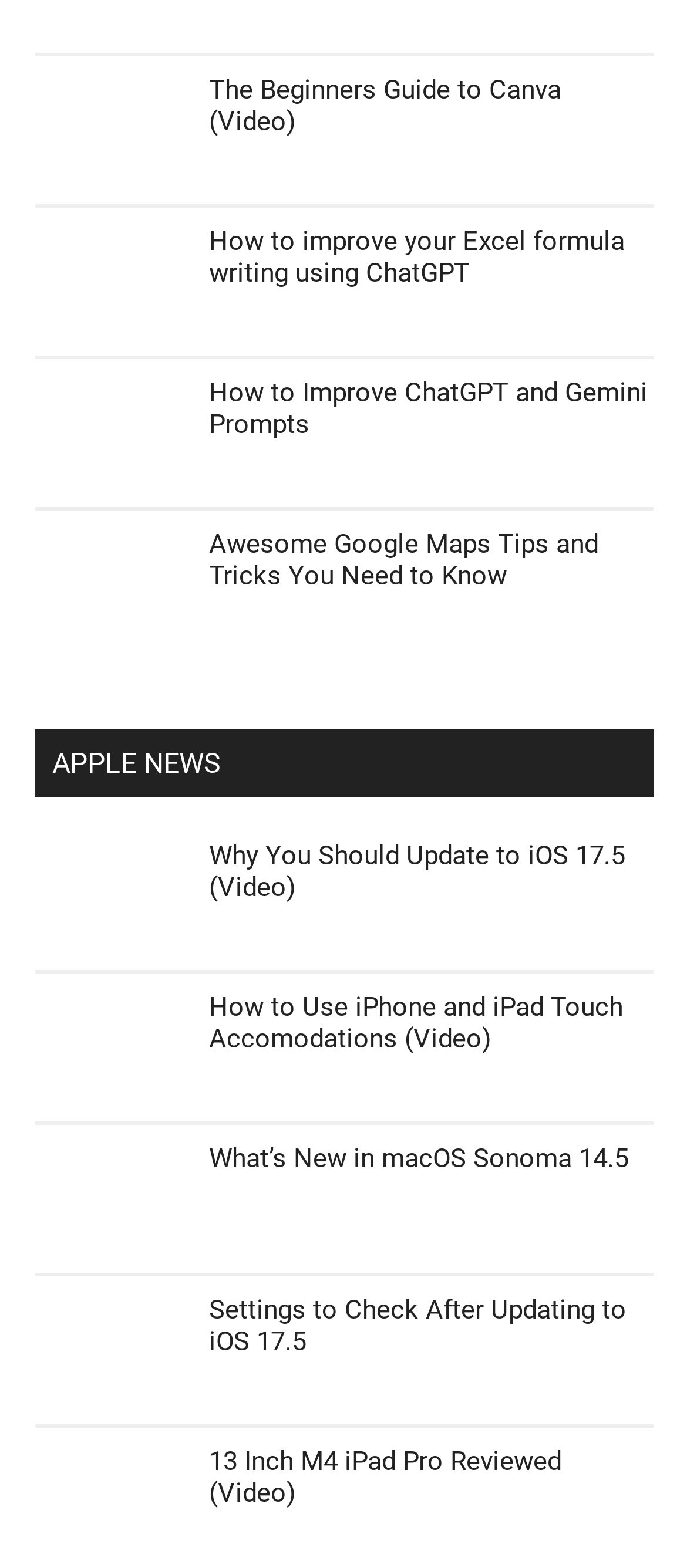Answer the following inquiry with a single word or phrase:
What is the title of the first article?

The Beginners Guide to Canva (Video)